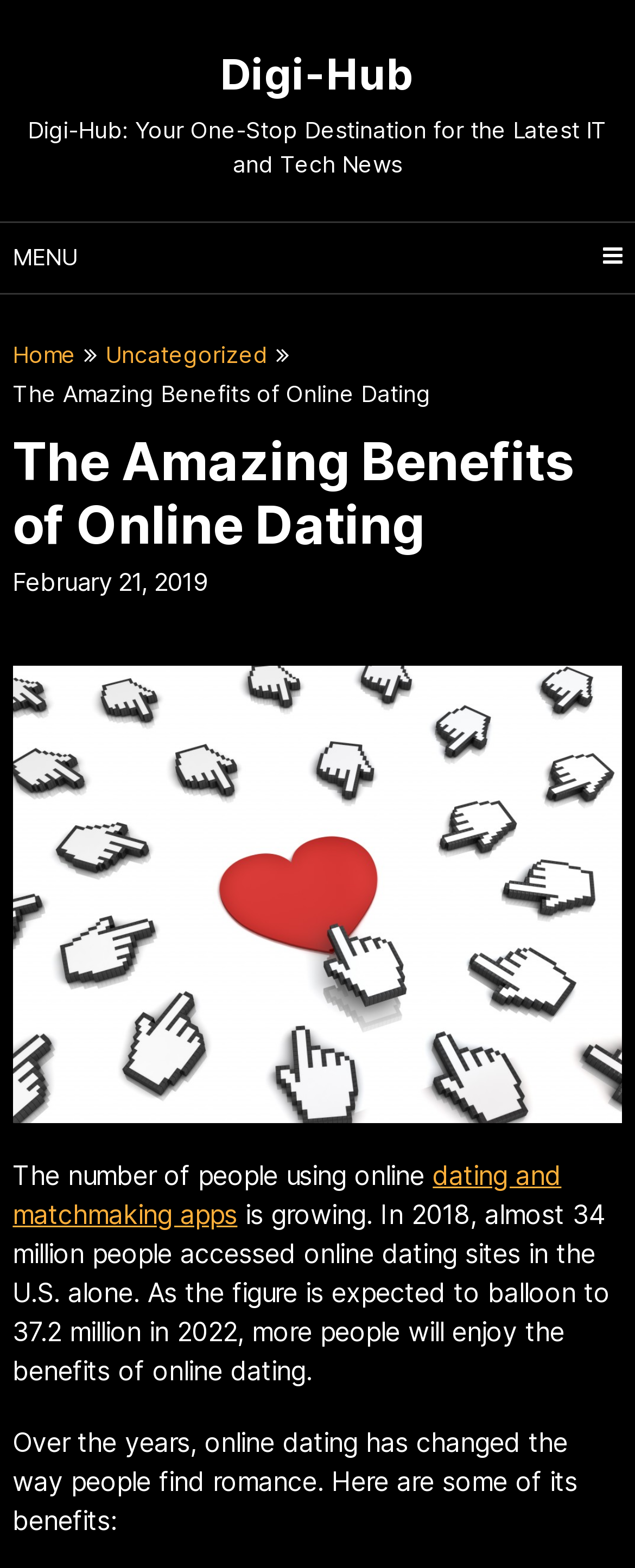What is the topic of the article?
Please utilize the information in the image to give a detailed response to the question.

The article discusses the benefits of online dating, as indicated by the heading 'The Amazing Benefits of Online Dating' and the text that follows, which explains the growing trend of online dating and its advantages.